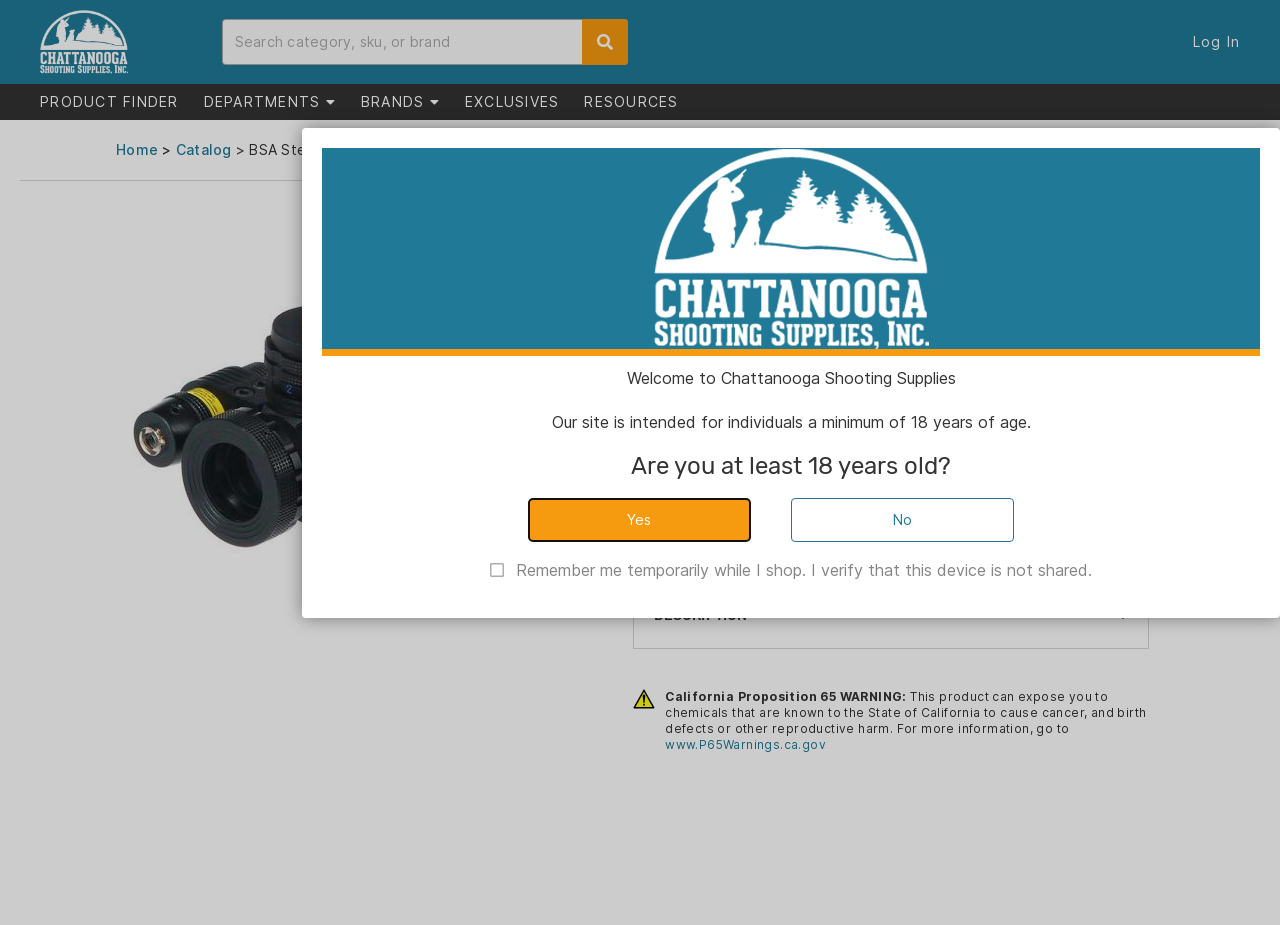Can you find and provide the main heading text of this webpage?

BSA Stealth Tactical Illuminated Sight w/Laser and Light Red/Green/Black